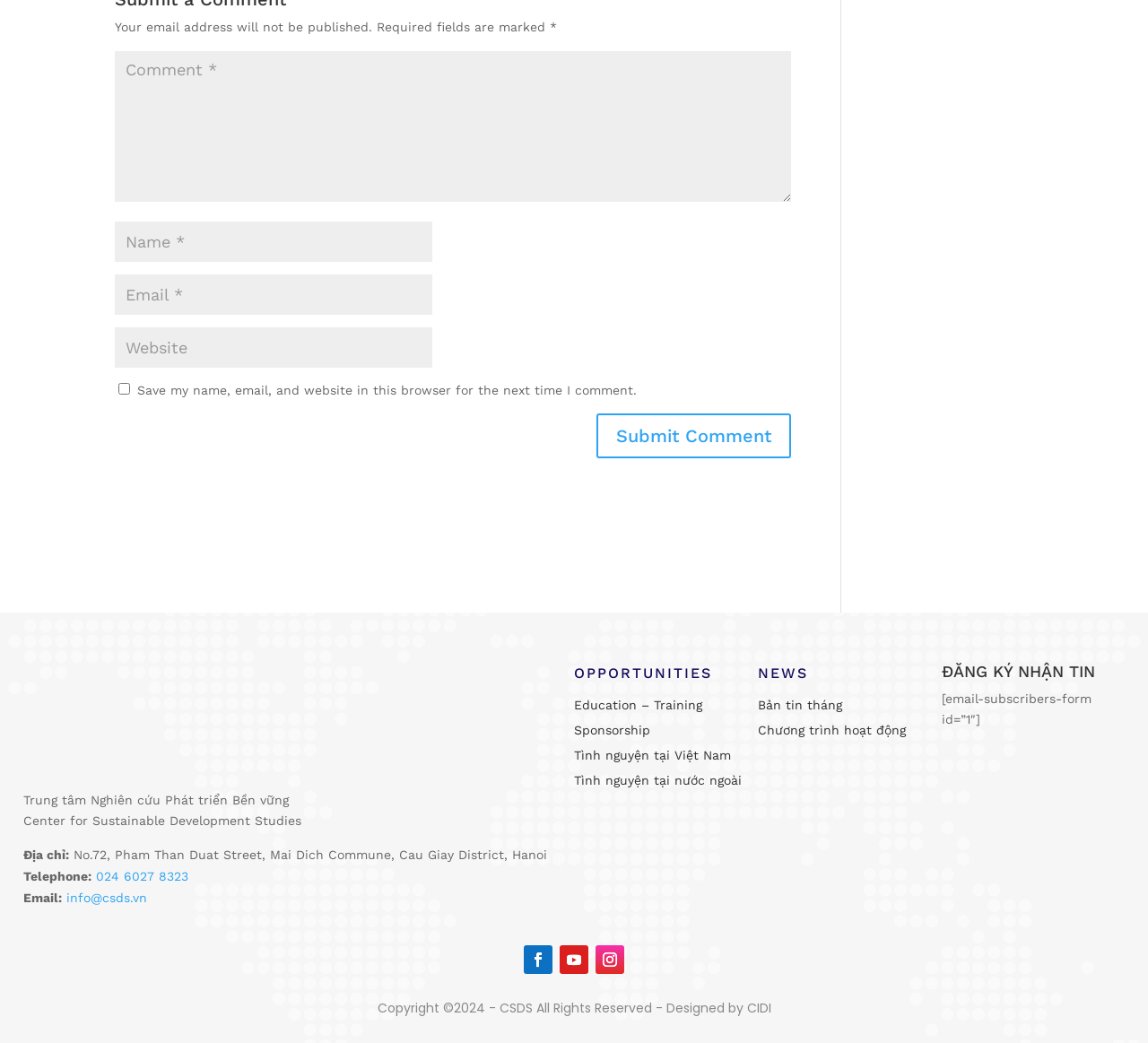Please identify the bounding box coordinates of the element's region that should be clicked to execute the following instruction: "Enter your comment". The bounding box coordinates must be four float numbers between 0 and 1, i.e., [left, top, right, bottom].

[0.1, 0.049, 0.689, 0.193]